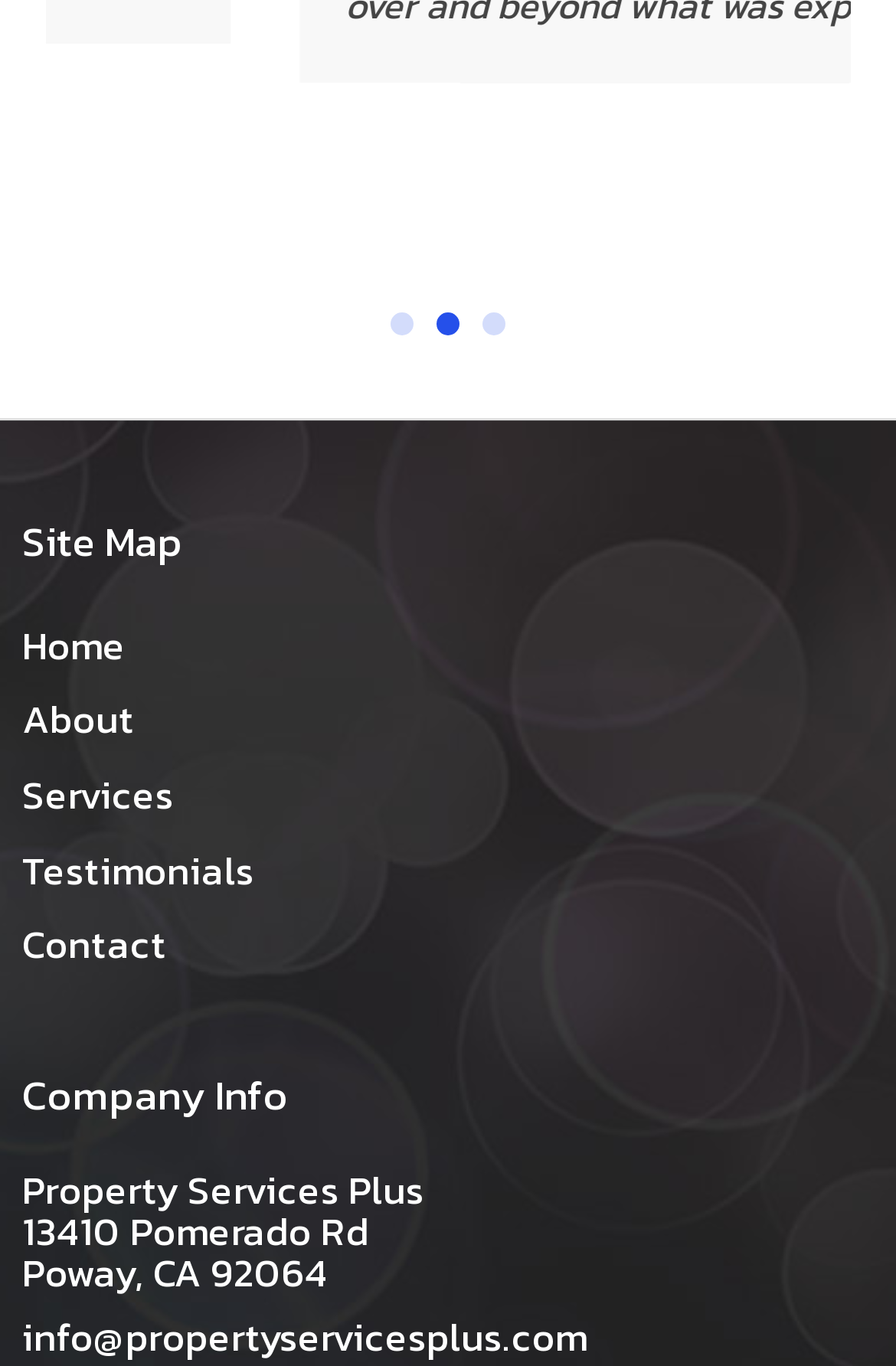Find the bounding box coordinates for the area you need to click to carry out the instruction: "go to slide 1". The coordinates should be four float numbers between 0 and 1, indicated as [left, top, right, bottom].

[0.436, 0.228, 0.462, 0.245]